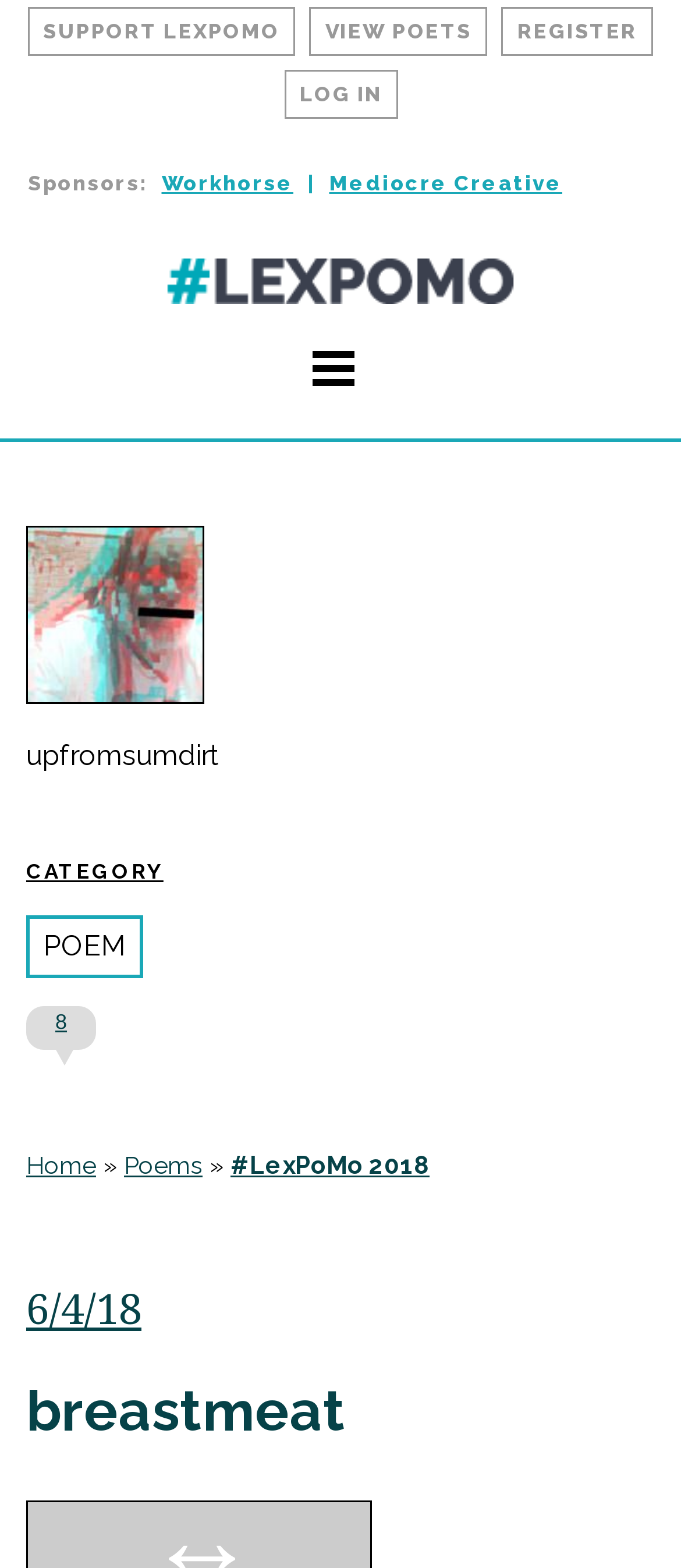Could you determine the bounding box coordinates of the clickable element to complete the instruction: "go to poem category"? Provide the coordinates as four float numbers between 0 and 1, i.e., [left, top, right, bottom].

[0.038, 0.549, 0.24, 0.564]